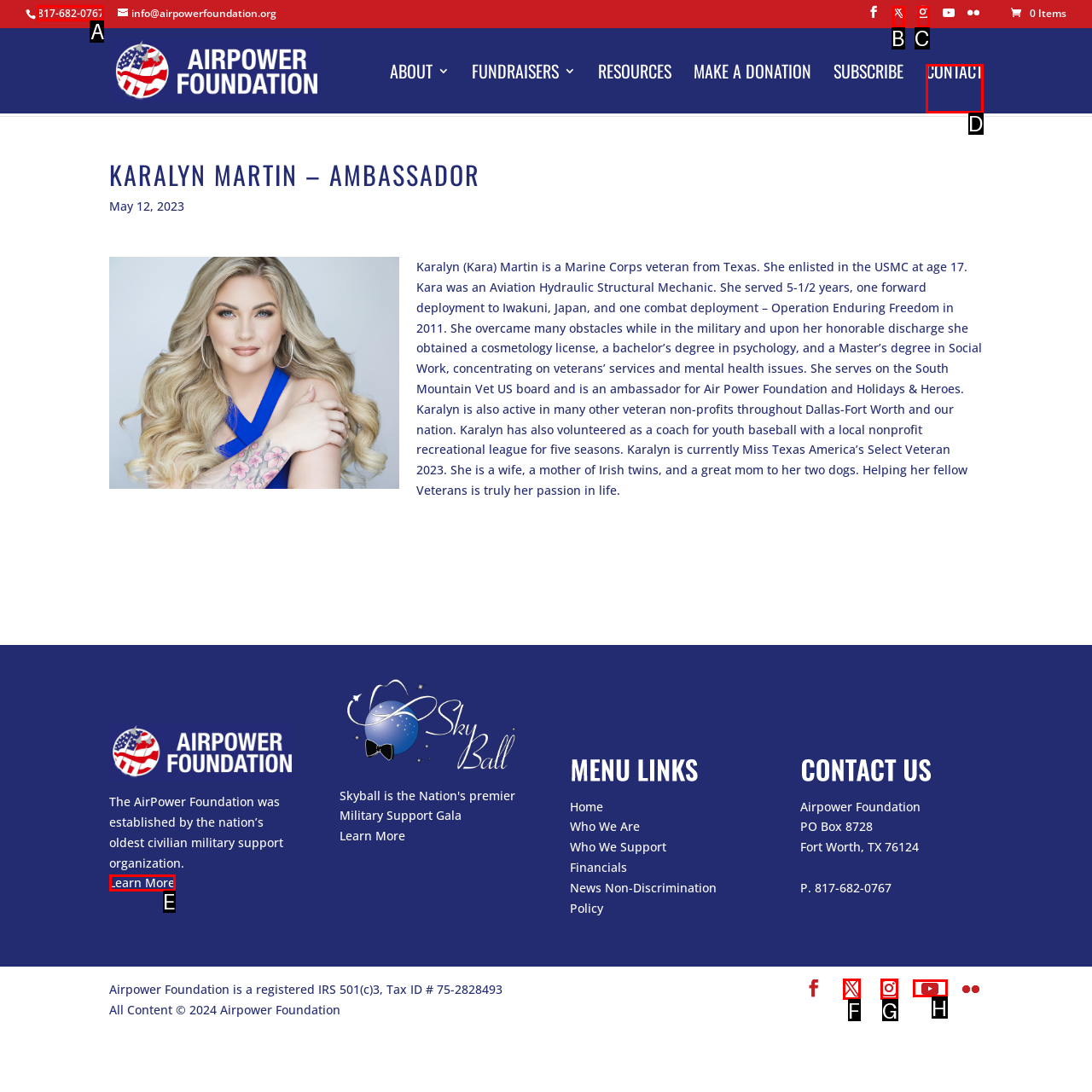Identify which lettered option completes the task: Call the phone number. Provide the letter of the correct choice.

A